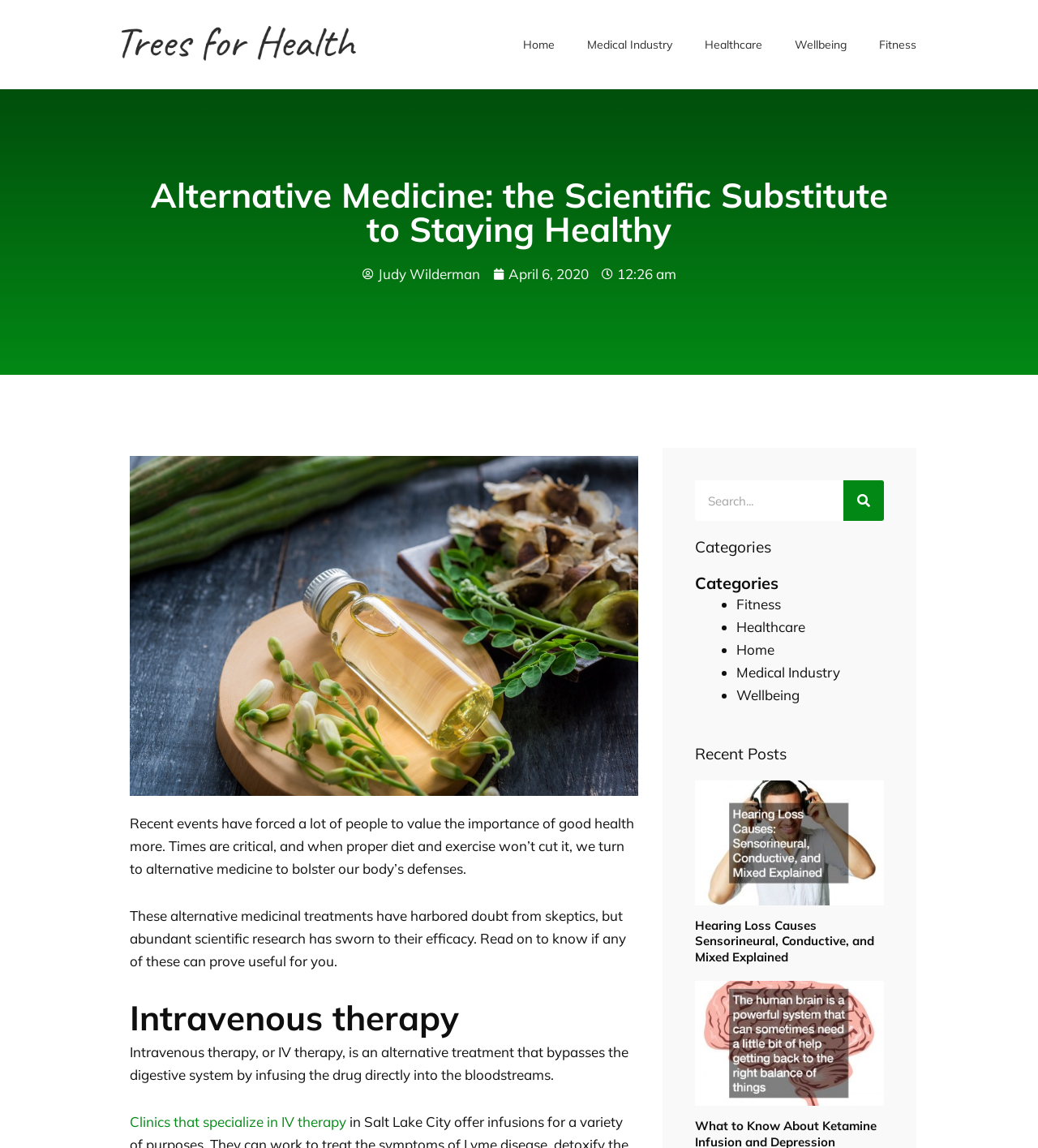Can you provide the bounding box coordinates for the element that should be clicked to implement the instruction: "Search for a topic"?

[0.669, 0.418, 0.852, 0.454]